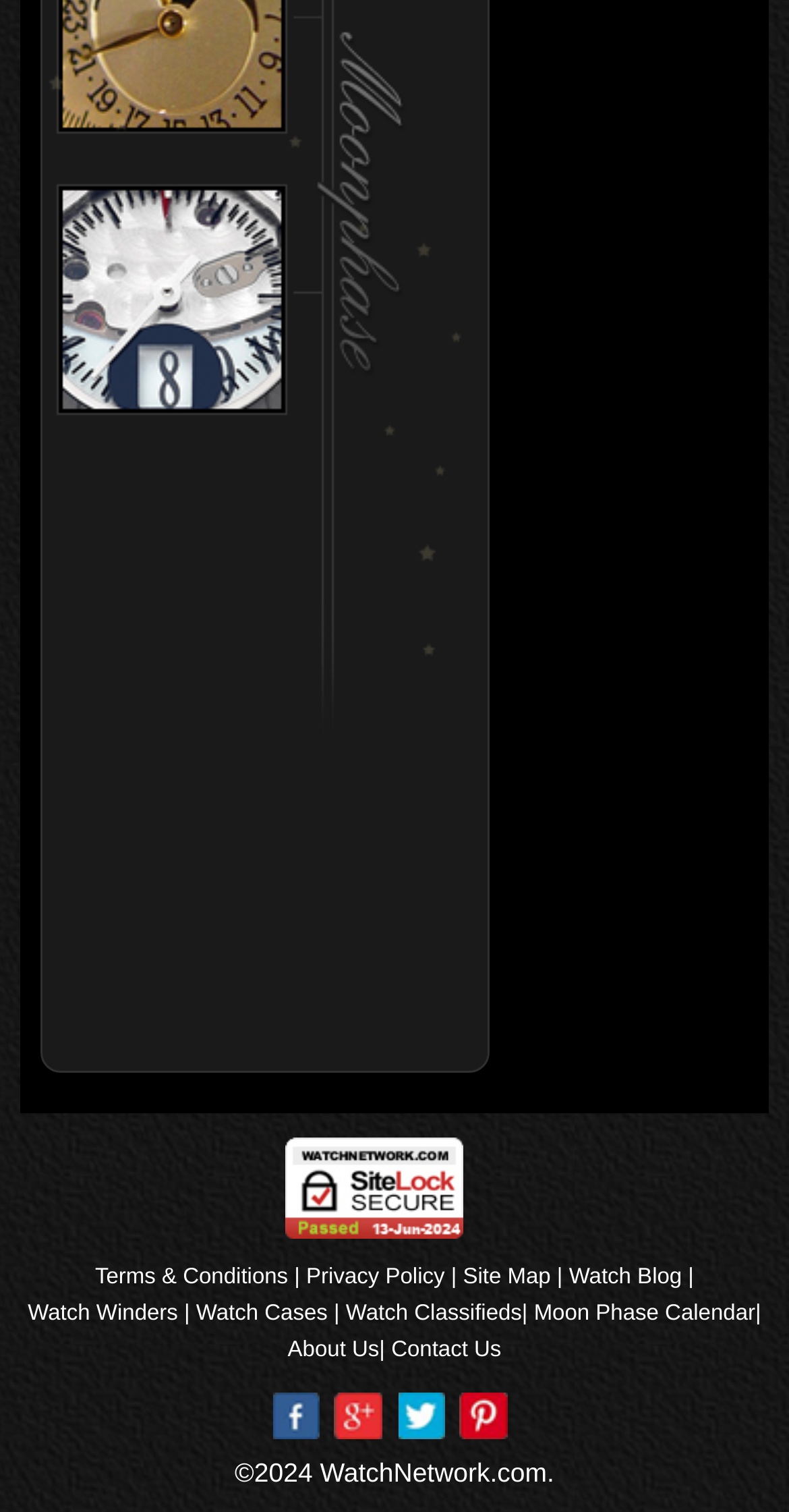Identify the bounding box coordinates of the specific part of the webpage to click to complete this instruction: "Check About Us".

[0.365, 0.881, 0.481, 0.905]